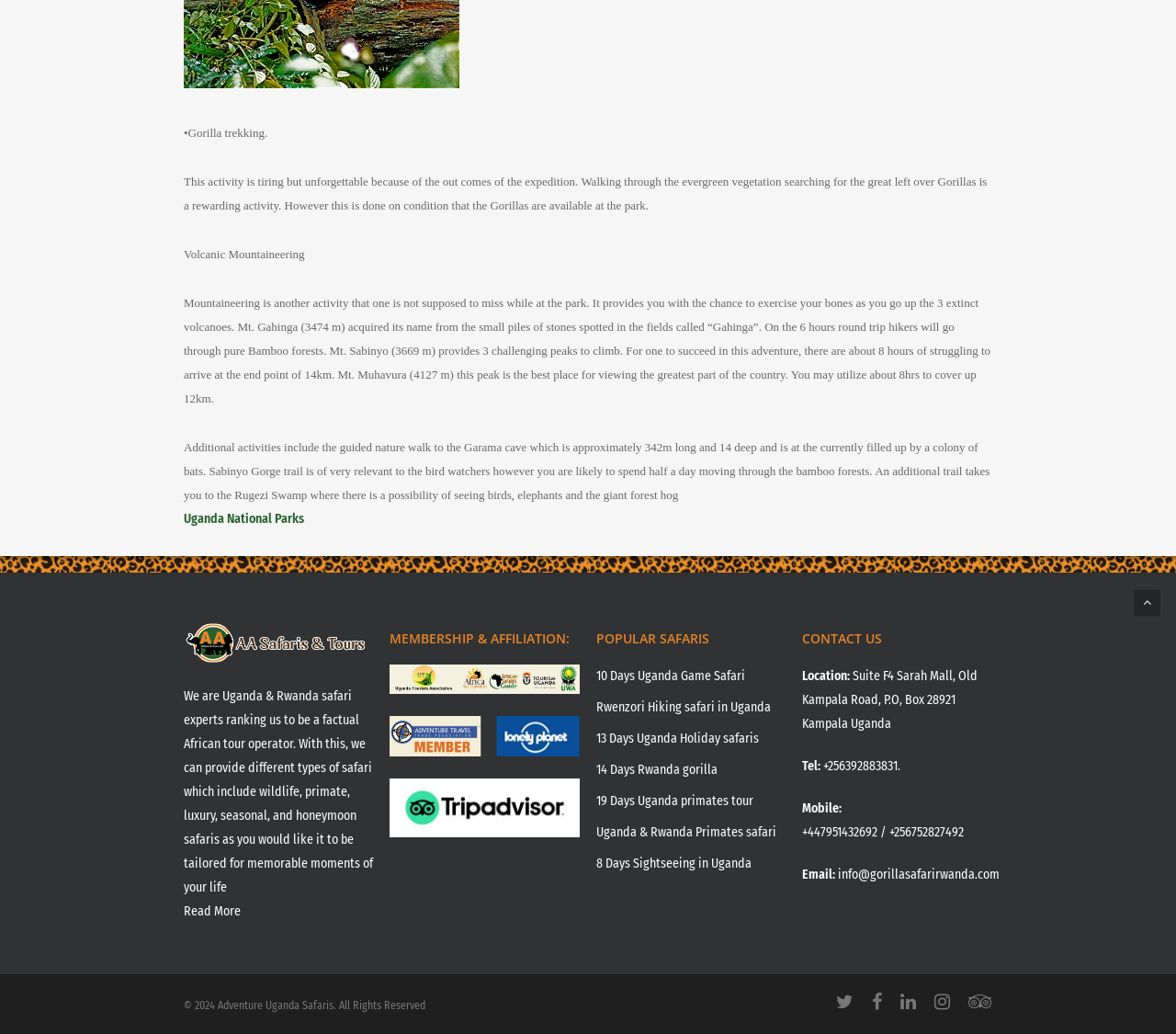Using the given element description, provide the bounding box coordinates (top-left x, top-left y, bottom-right x, bottom-right y) for the corresponding UI element in the screenshot: Uganda & Rwanda Primates safari

[0.507, 0.794, 0.668, 0.817]